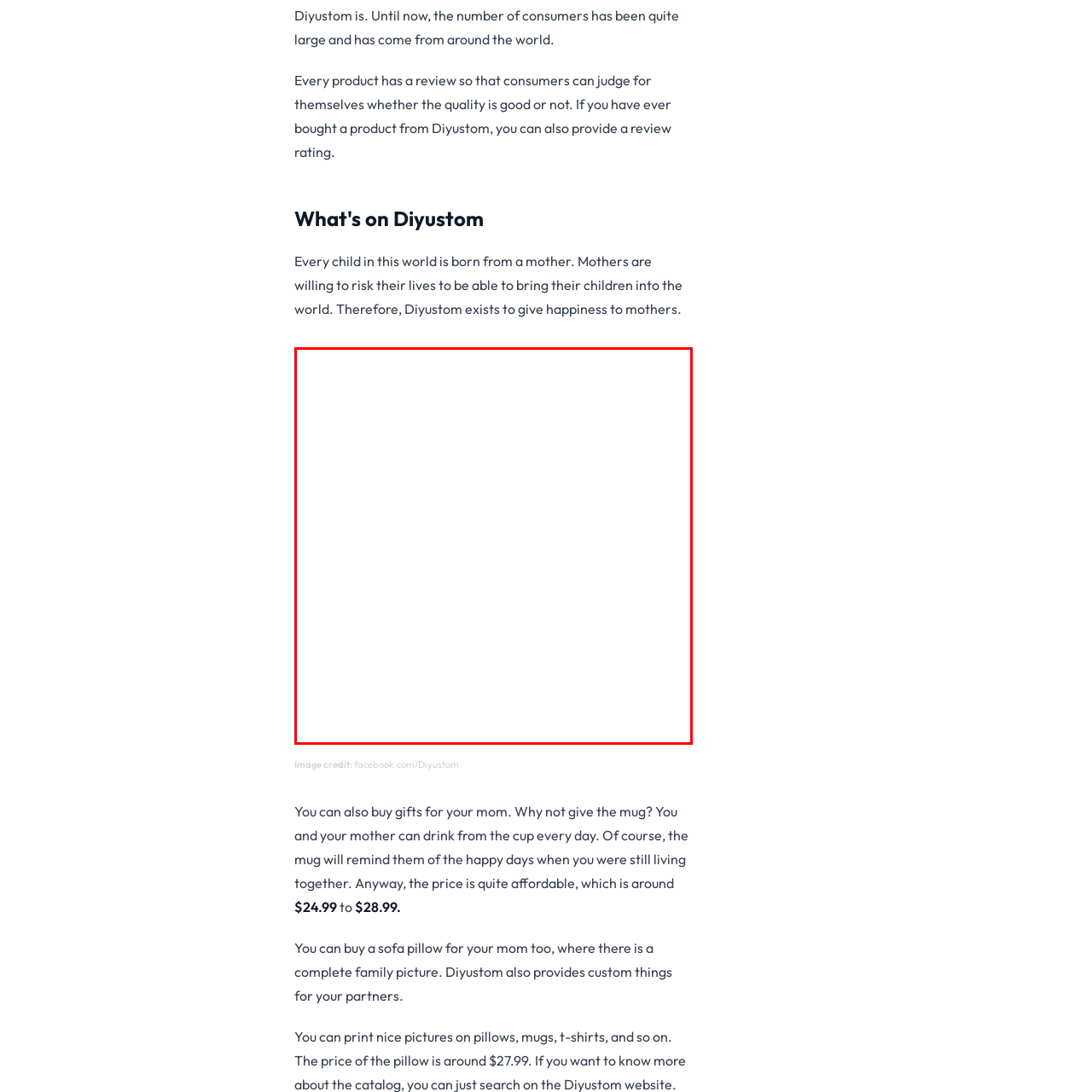Where is the image credited to?
Focus on the area within the red boundary in the image and answer the question with one word or a short phrase.

Diyustom Facebook page